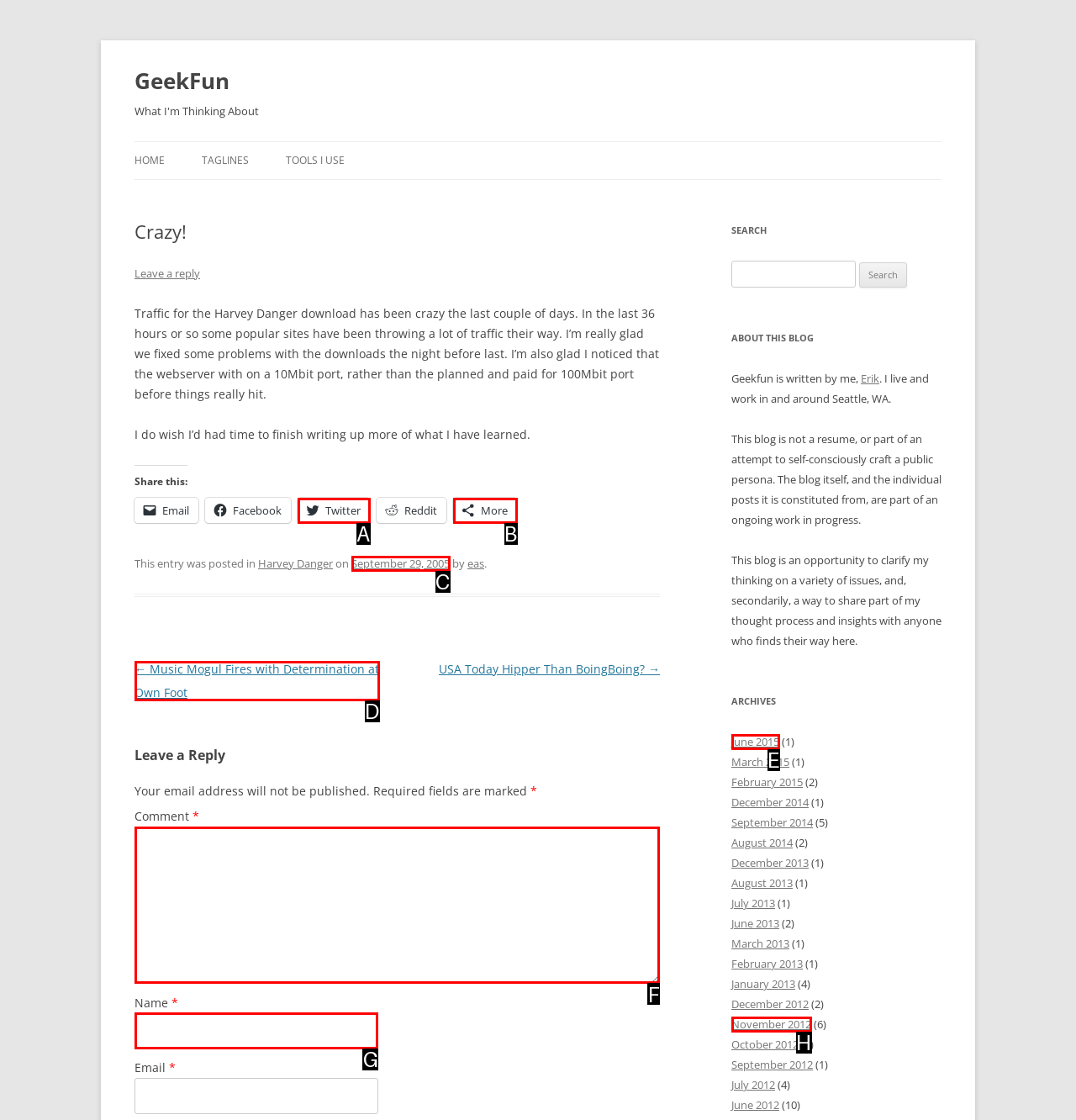Based on the element described as: parent_node: Name * name="author"
Find and respond with the letter of the correct UI element.

G